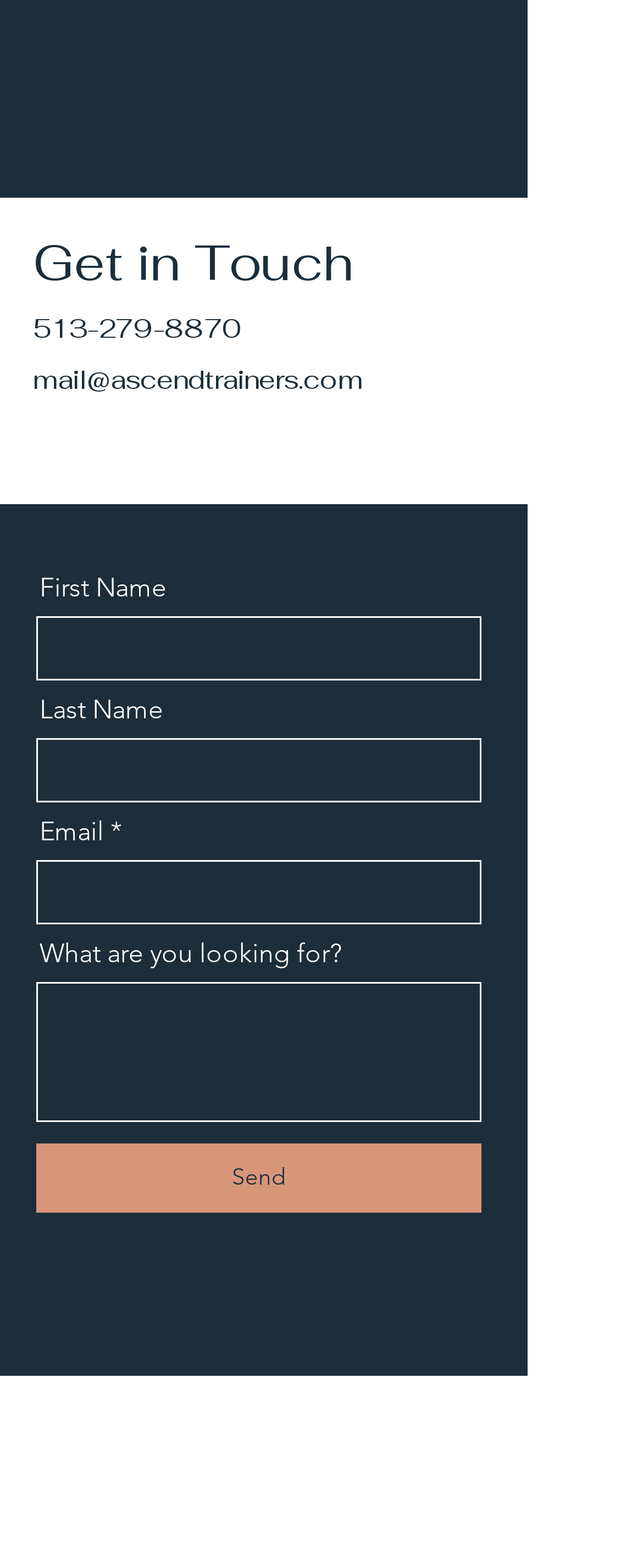Can you specify the bounding box coordinates for the region that should be clicked to fulfill this instruction: "Enter your first name".

[0.056, 0.393, 0.749, 0.434]